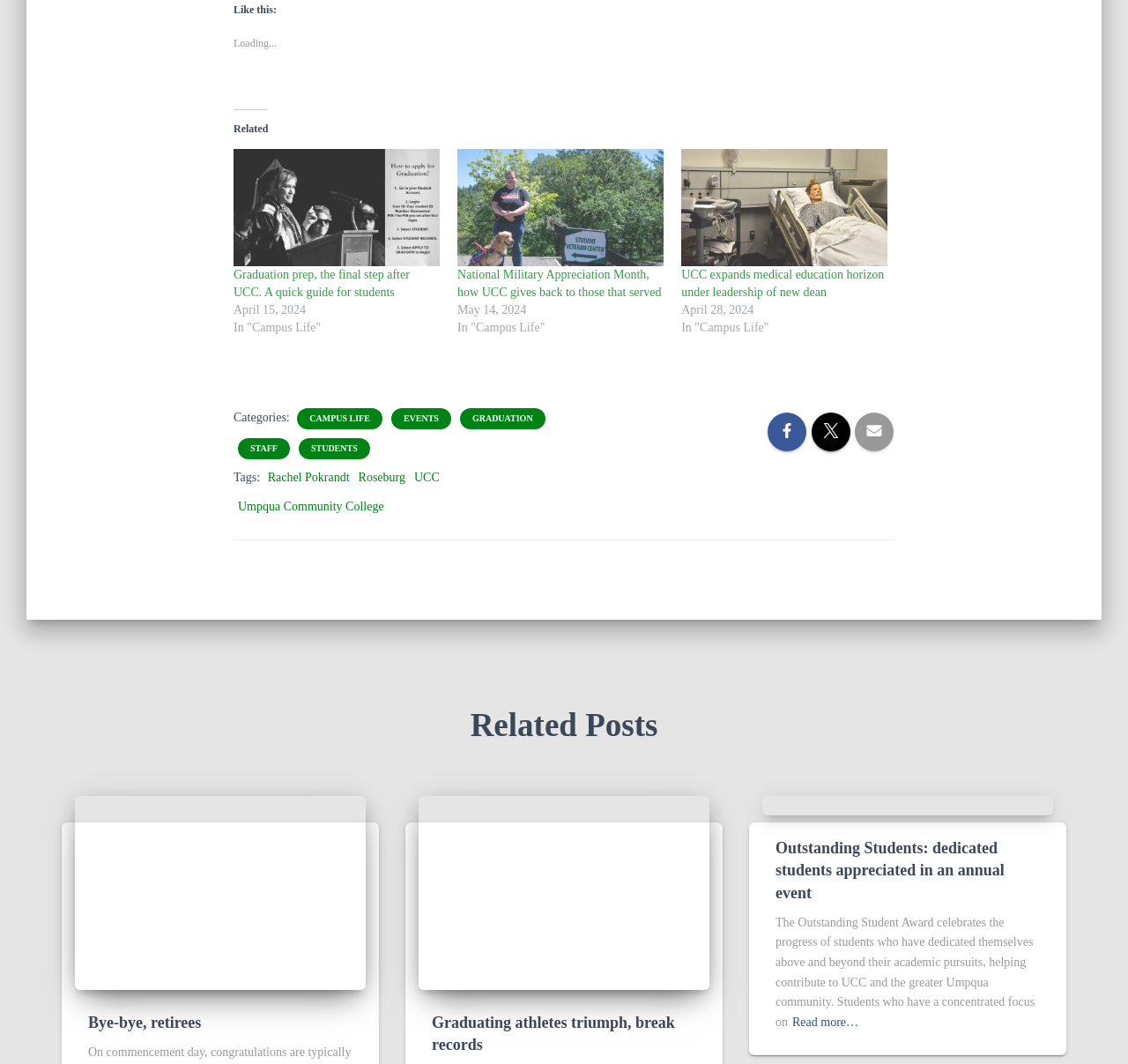Please identify the bounding box coordinates of the element that needs to be clicked to perform the following instruction: "View posts in 'CAMPUS LIFE' category".

[0.273, 0.388, 0.33, 0.4]